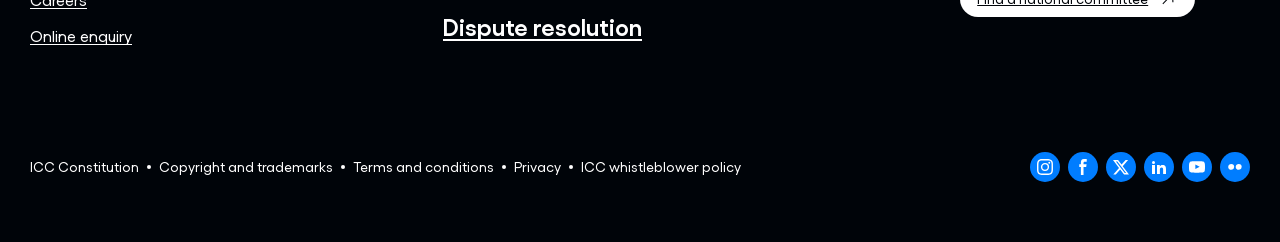How many social media platforms are linked on the page?
Deliver a detailed and extensive answer to the question.

The webpage has links to six social media platforms, including Instagram, Facebook, Twitter, Linkedin, Youtube, and Flickr, all located at the bottom of the page.